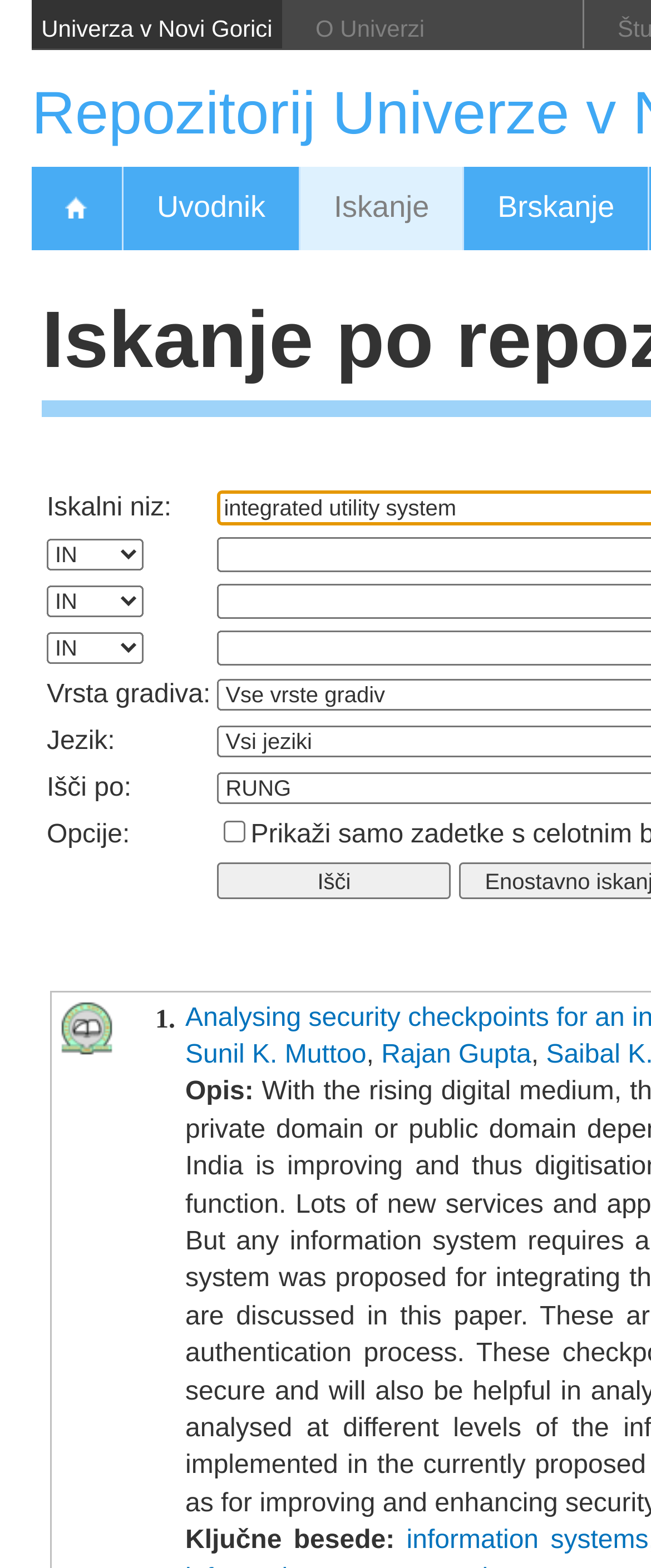Determine the bounding box coordinates for the clickable element required to fulfill the instruction: "Select an option from the first dropdown menu". Provide the coordinates as four float numbers between 0 and 1, i.e., [left, top, right, bottom].

[0.072, 0.343, 0.221, 0.363]